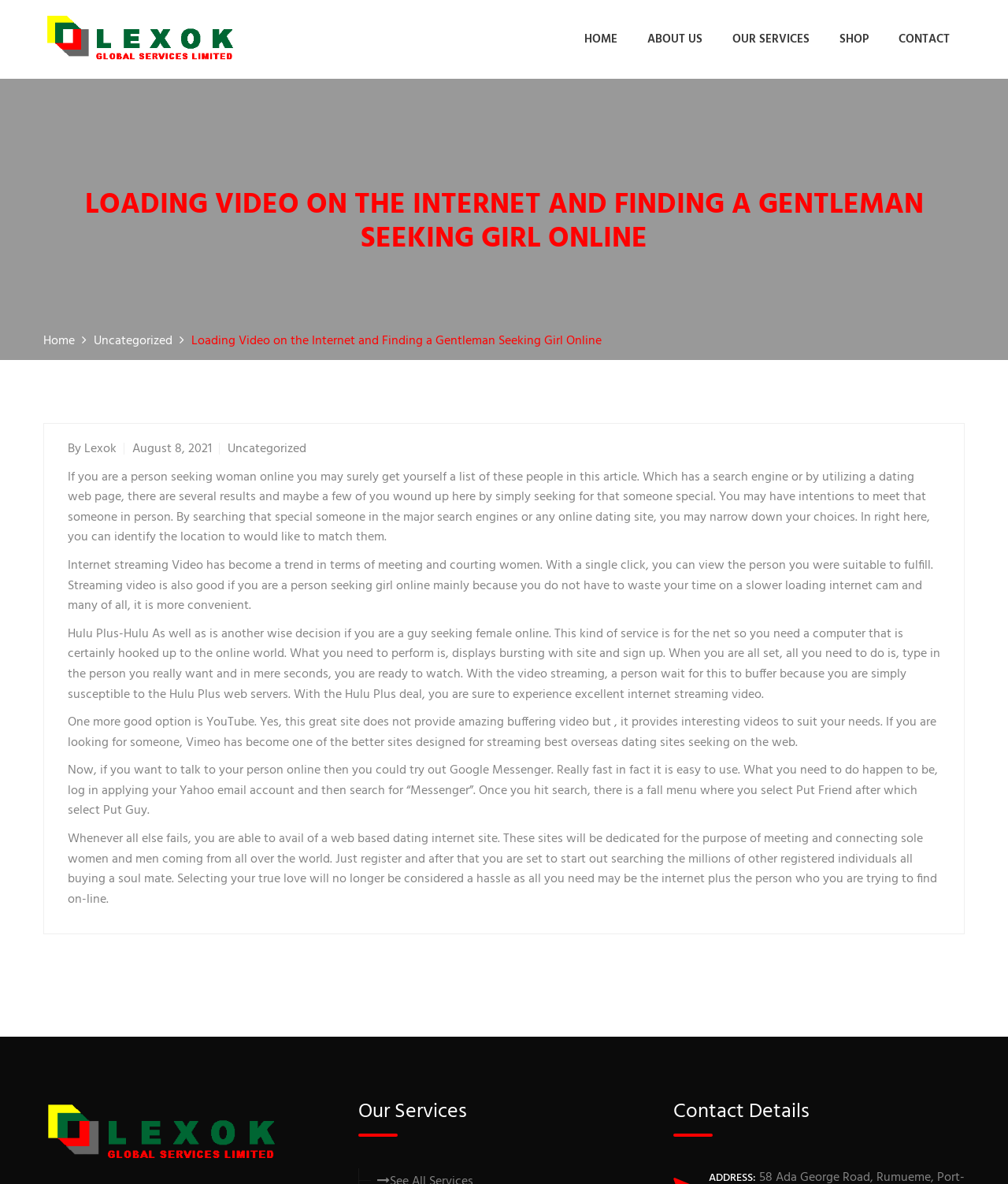Locate the bounding box coordinates of the element you need to click to accomplish the task described by this instruction: "Click on the 'ABOUT US' link".

[0.642, 0.025, 0.697, 0.041]